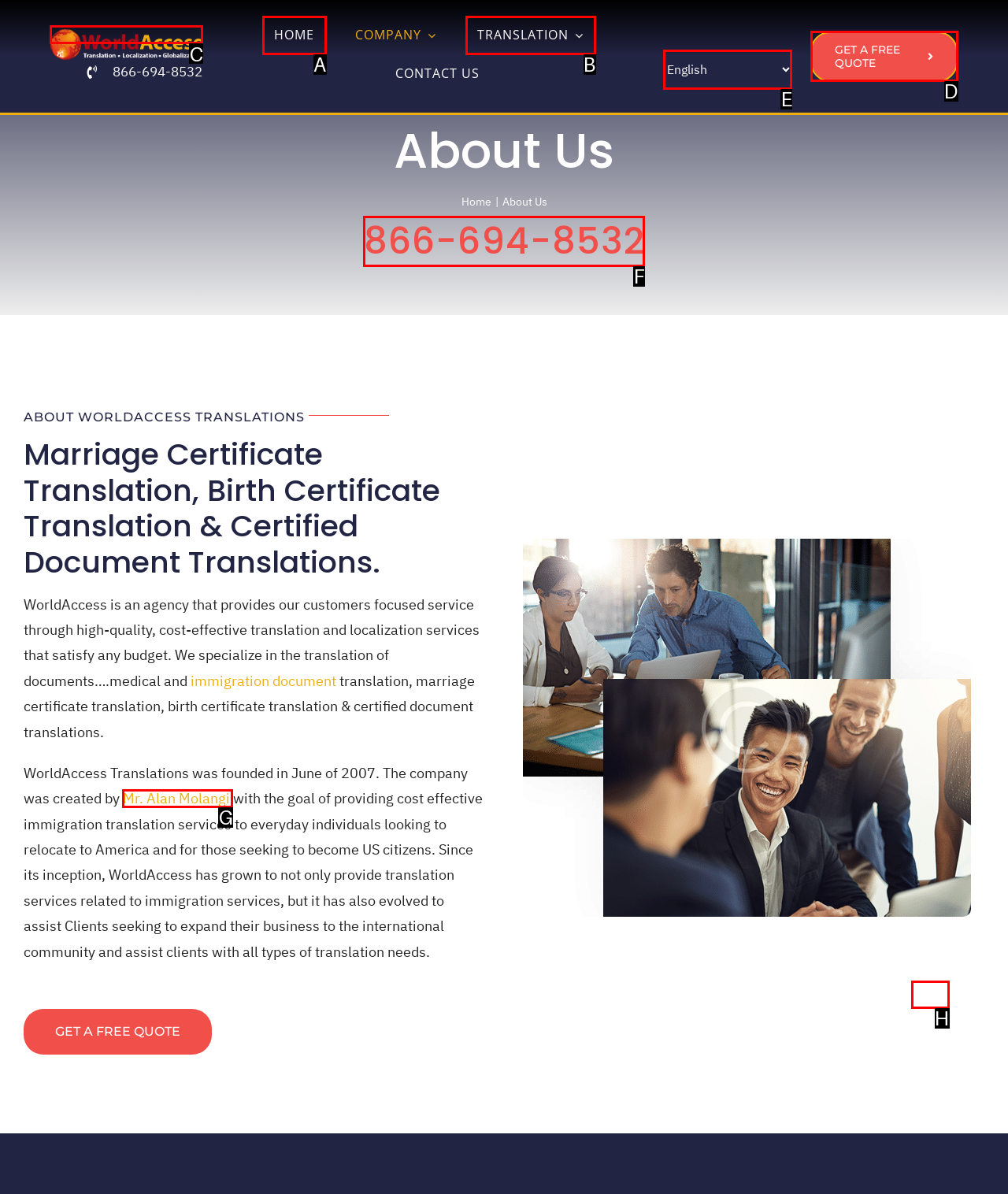Based on the description: aria-describedby="nf-error-259" name="fname" placeholder="First", select the HTML element that fits best. Provide the letter of the matching option.

None